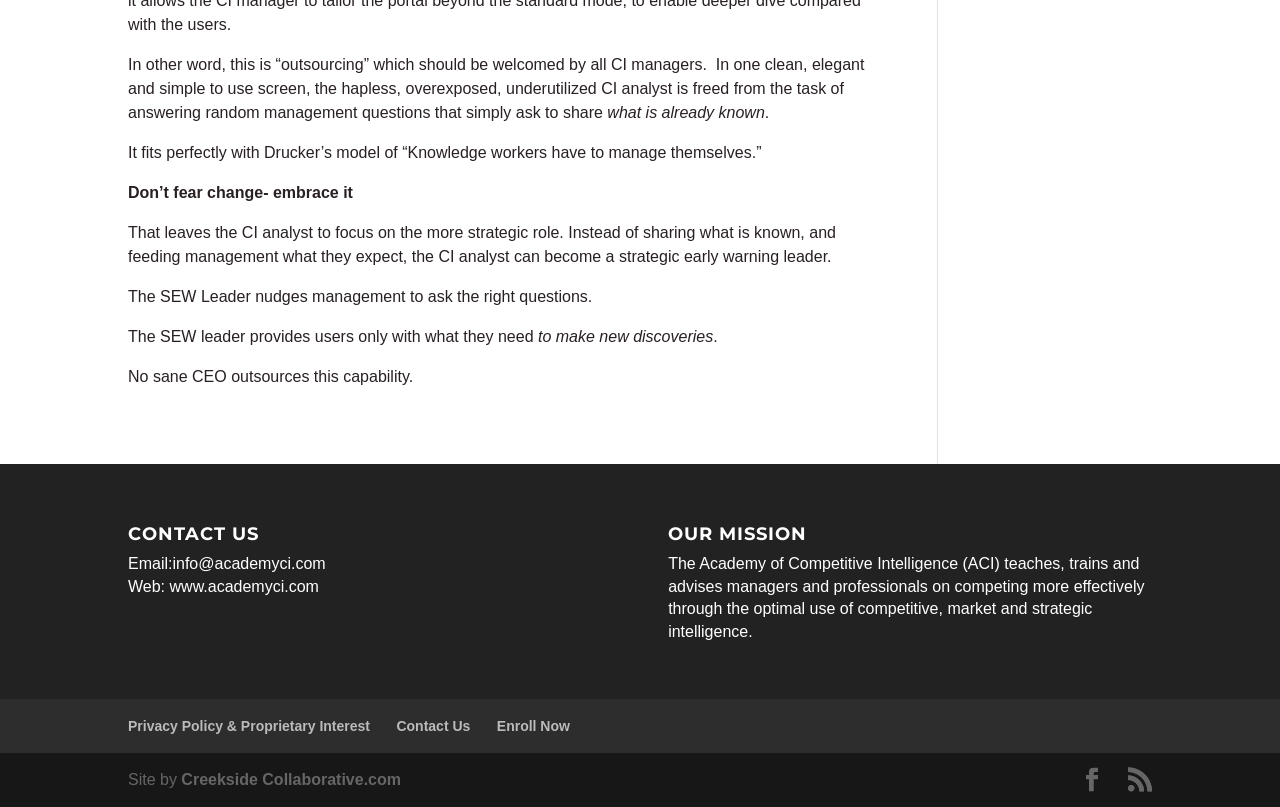Highlight the bounding box of the UI element that corresponds to this description: "Contact Us".

[0.31, 0.89, 0.367, 0.91]